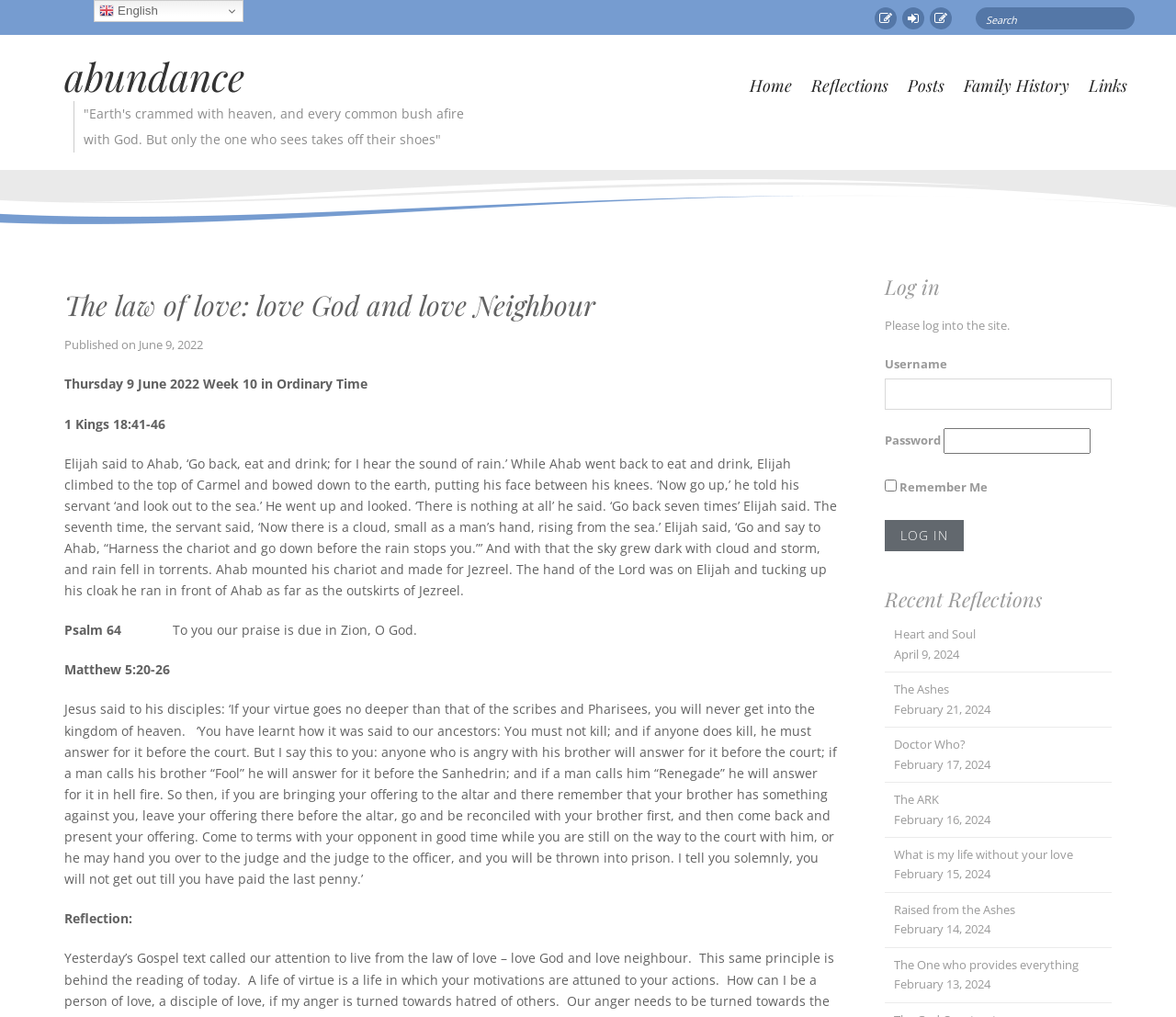Determine the bounding box coordinates of the clickable element to achieve the following action: 'Log in to the site'. Provide the coordinates as four float values between 0 and 1, formatted as [left, top, right, bottom].

[0.752, 0.511, 0.819, 0.542]